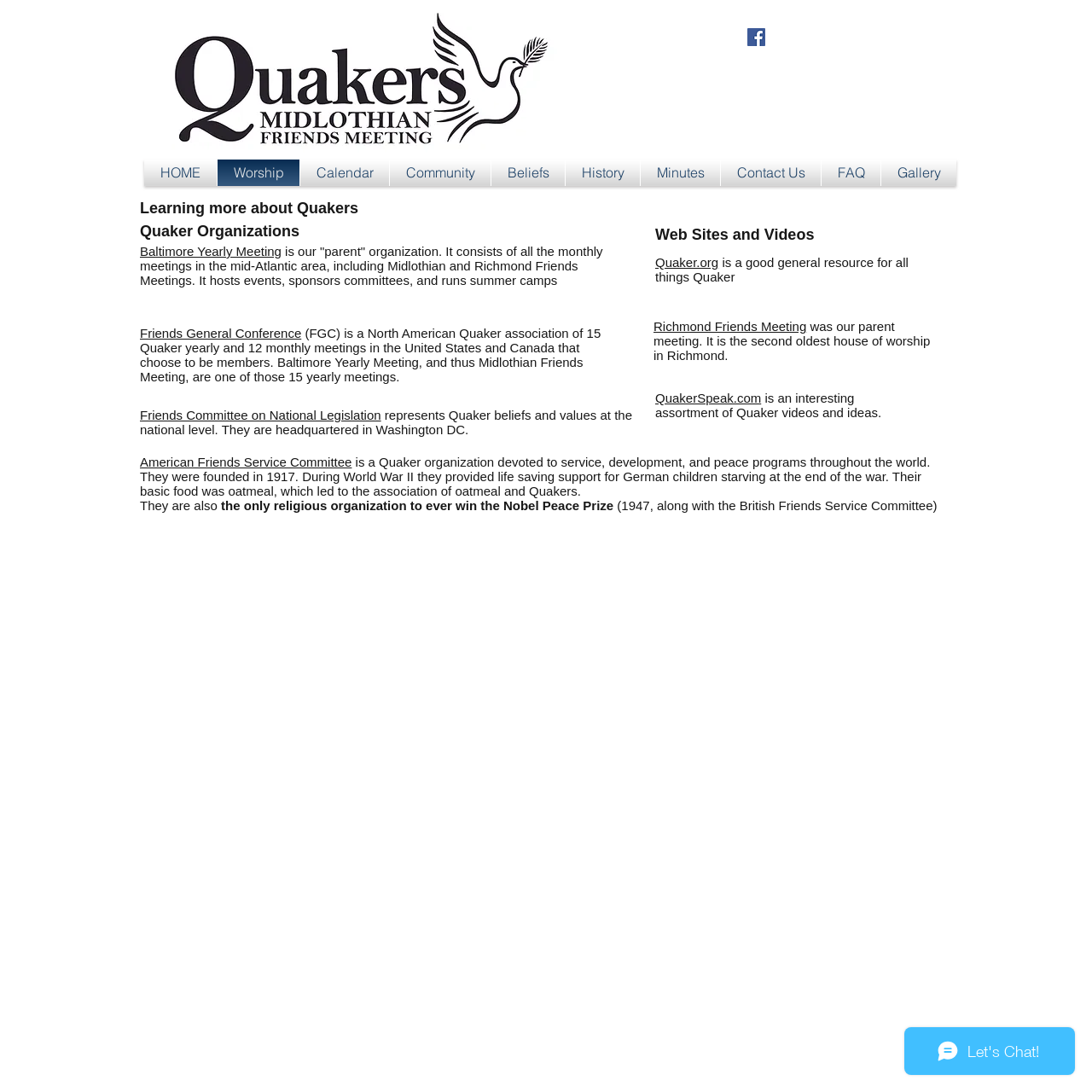What is the name of the Quaker organization that was founded in 1917 and provided life-saving support for German children during World War II?
Provide a thorough and detailed answer to the question.

This answer can be found by looking at the text under the 'Quaker Organizations' heading, which states that 'American Friends Service Committee is a Quaker organization devoted to service, development, and peace programs throughout the world. They were founded in 1917. During World War II they provided life-saving support for German children starving at the end of the war.'